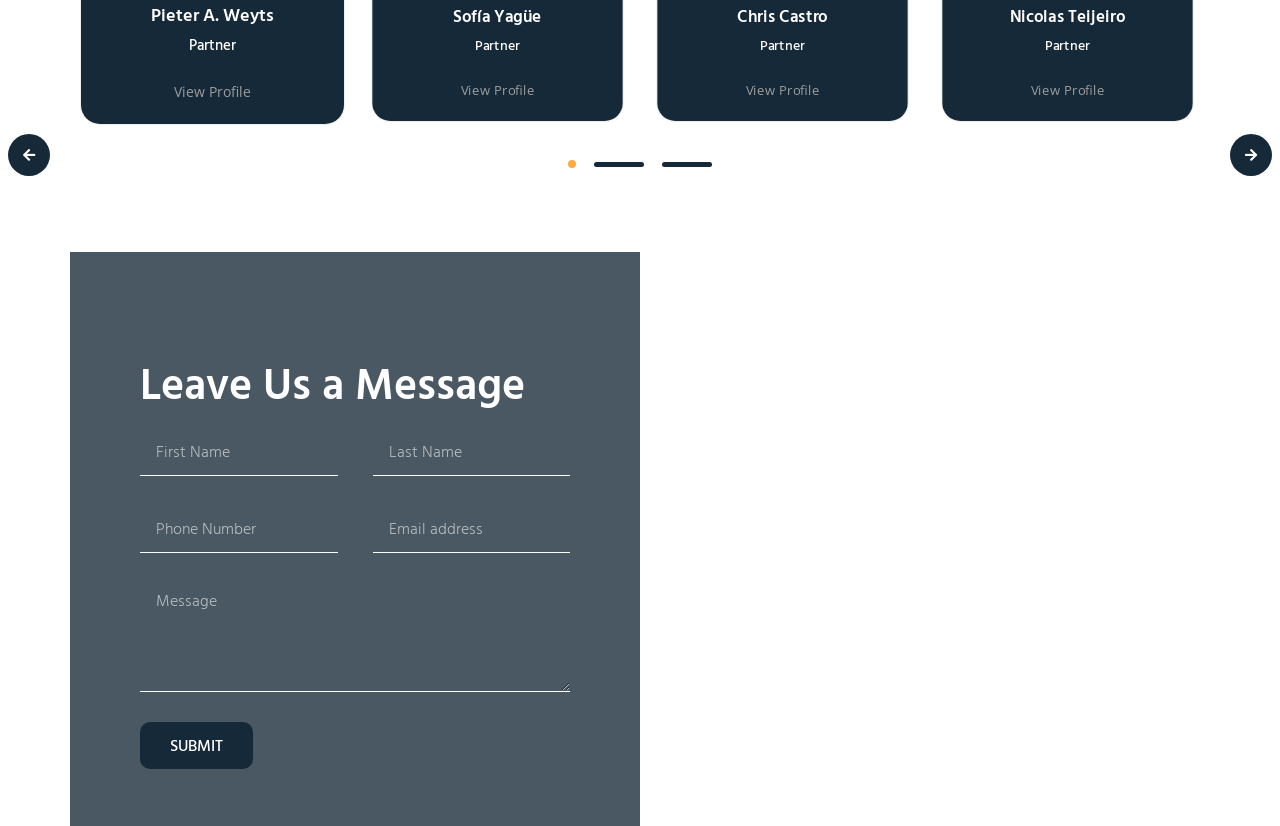Please give a one-word or short phrase response to the following question: 
What is the position of the 'View Profile' links?

Next to each partner's name